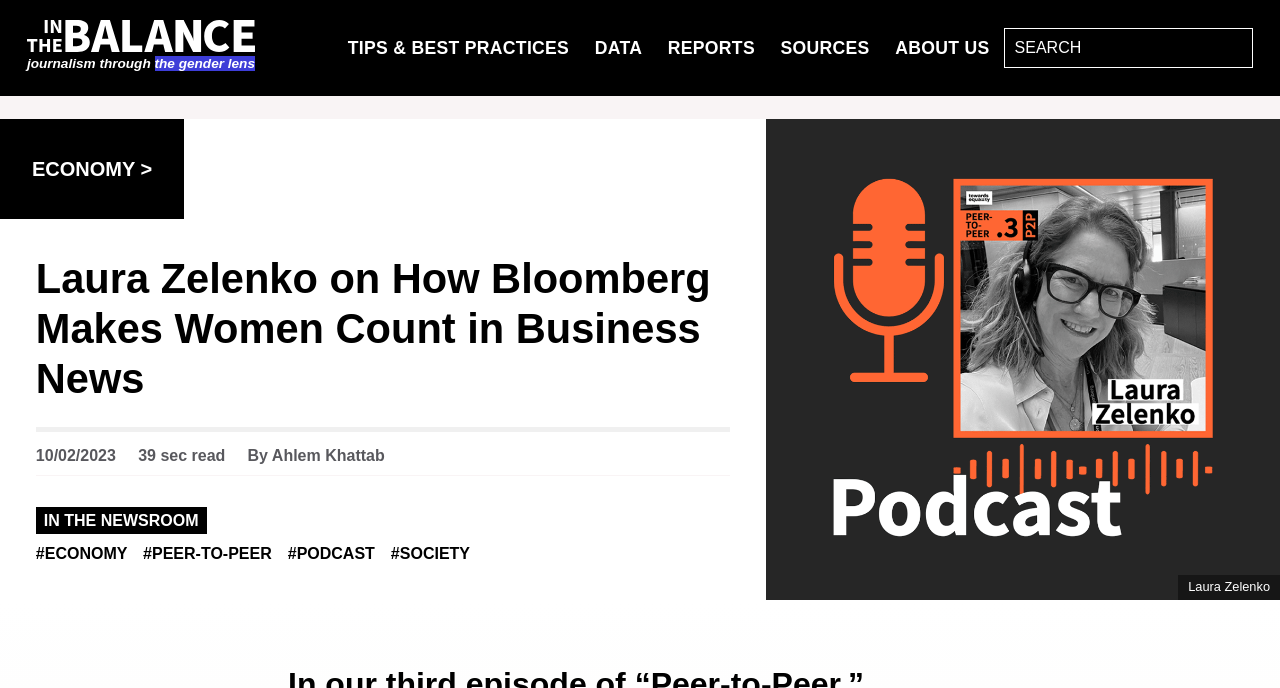Can you extract the primary headline text from the webpage?

Laura Zelenko on How Bloomberg Makes Women Count in Business News